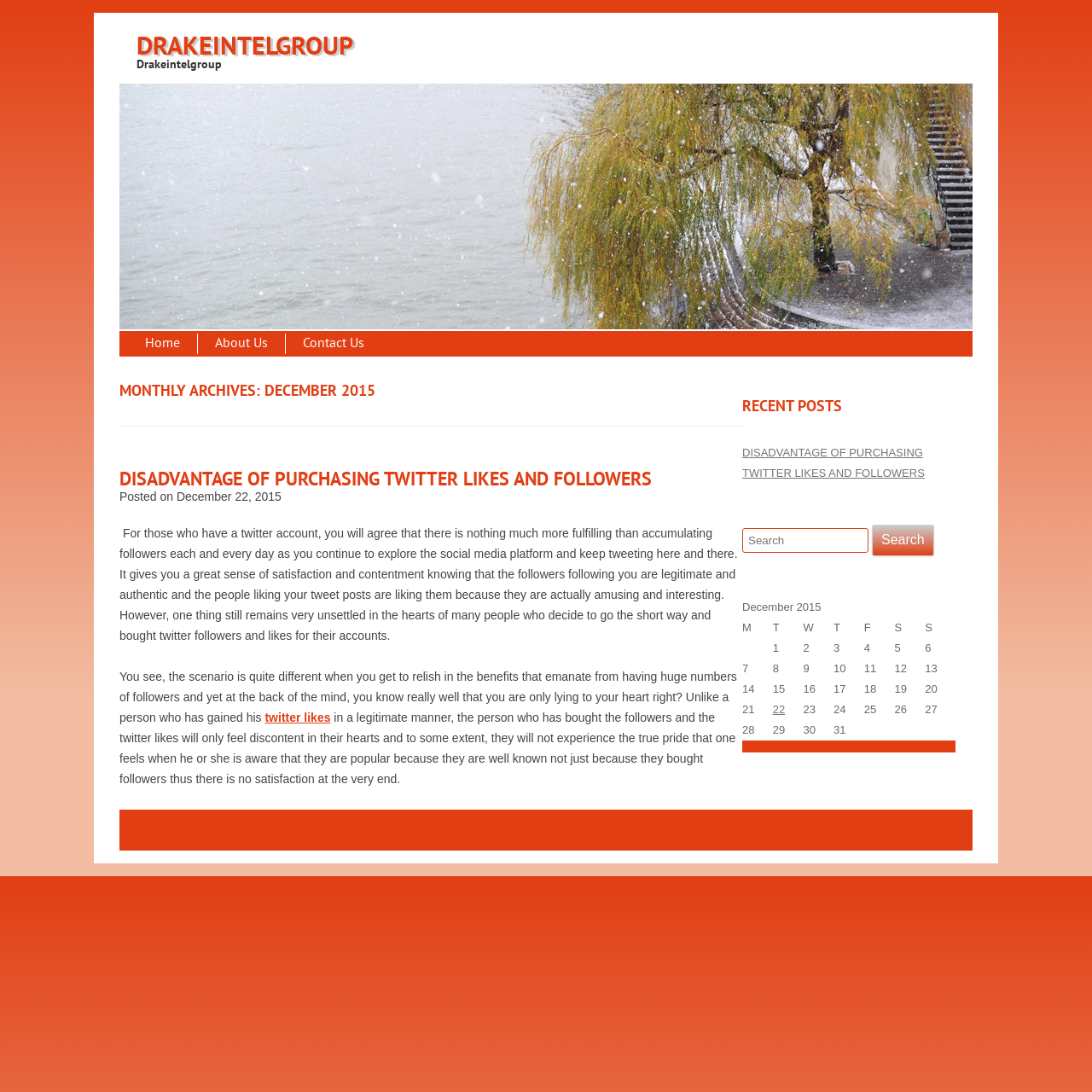Please find the bounding box coordinates of the element that you should click to achieve the following instruction: "Search for something". The coordinates should be presented as four float numbers between 0 and 1: [left, top, right, bottom].

[0.68, 0.484, 0.795, 0.506]